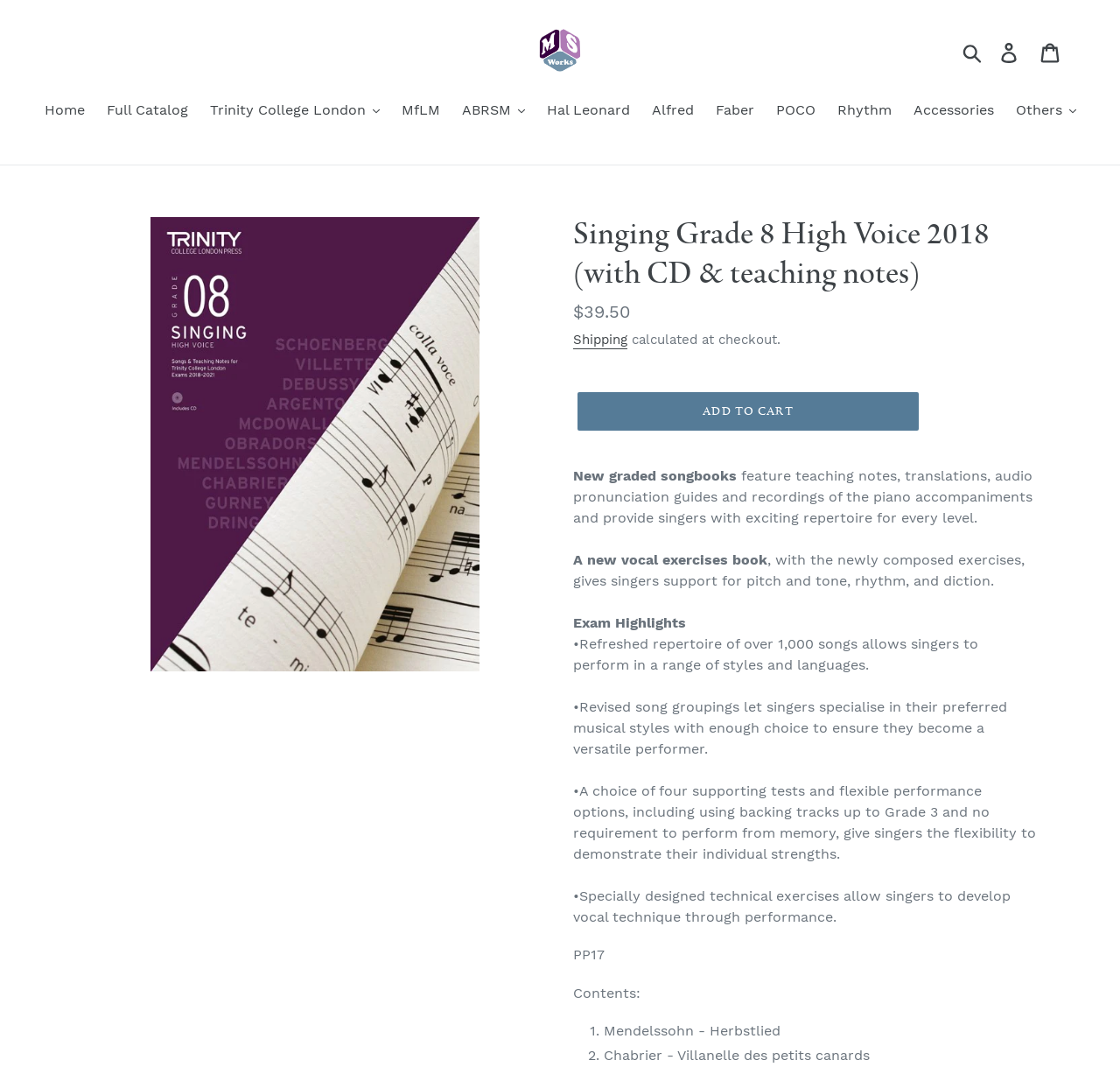Please find the bounding box coordinates for the clickable element needed to perform this instruction: "Add the 'Singing Grade 8 High Voice 2018' to cart".

[0.516, 0.367, 0.82, 0.404]